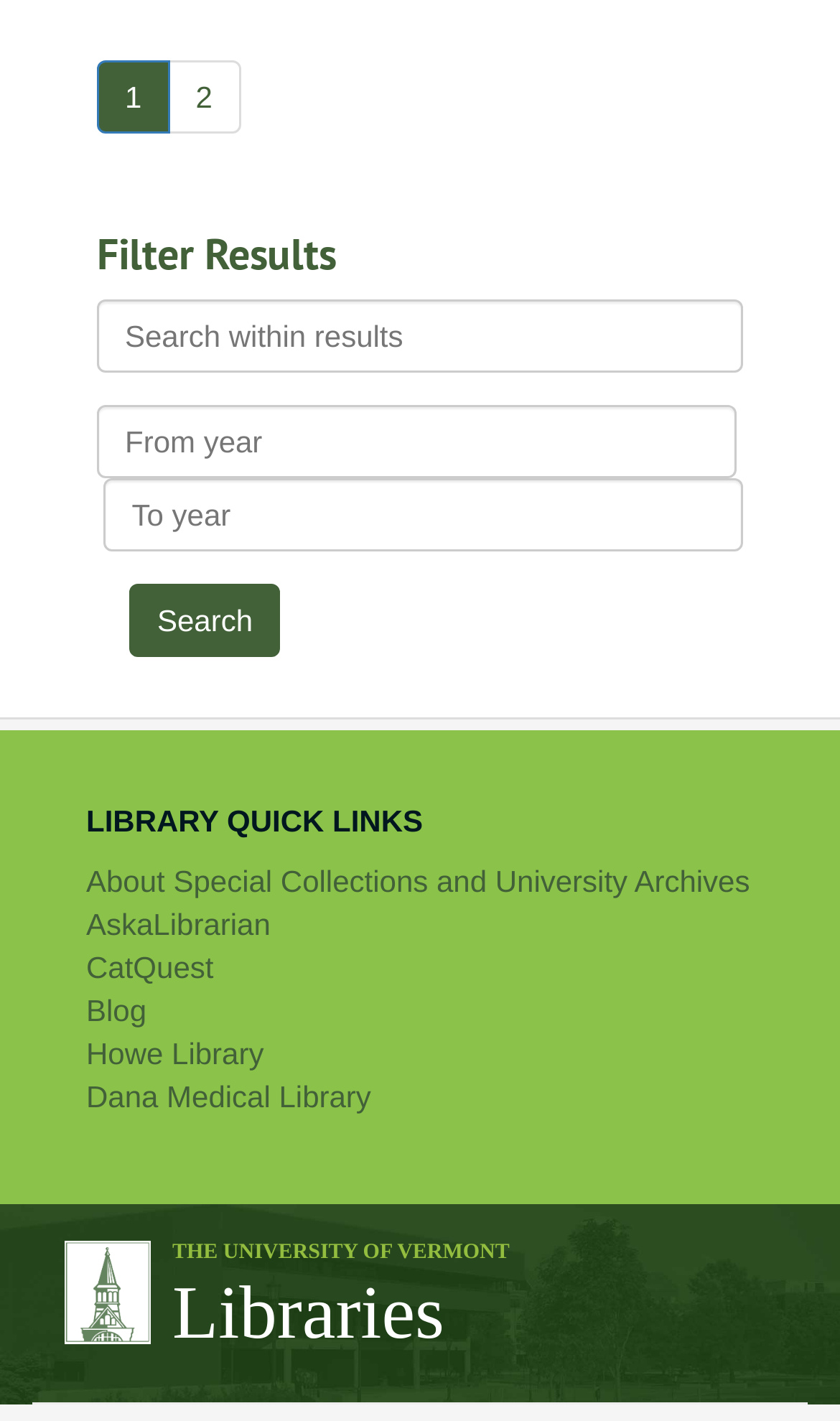What type of information can be filtered by the 'From year' and 'To year' textboxes?
Carefully analyze the image and provide a thorough answer to the question.

The 'From year' and 'To year' textboxes are located next to each other, and they are likely used to specify a date range for filtering search results. This suggests that the type of information that can be filtered by these textboxes is a date range.